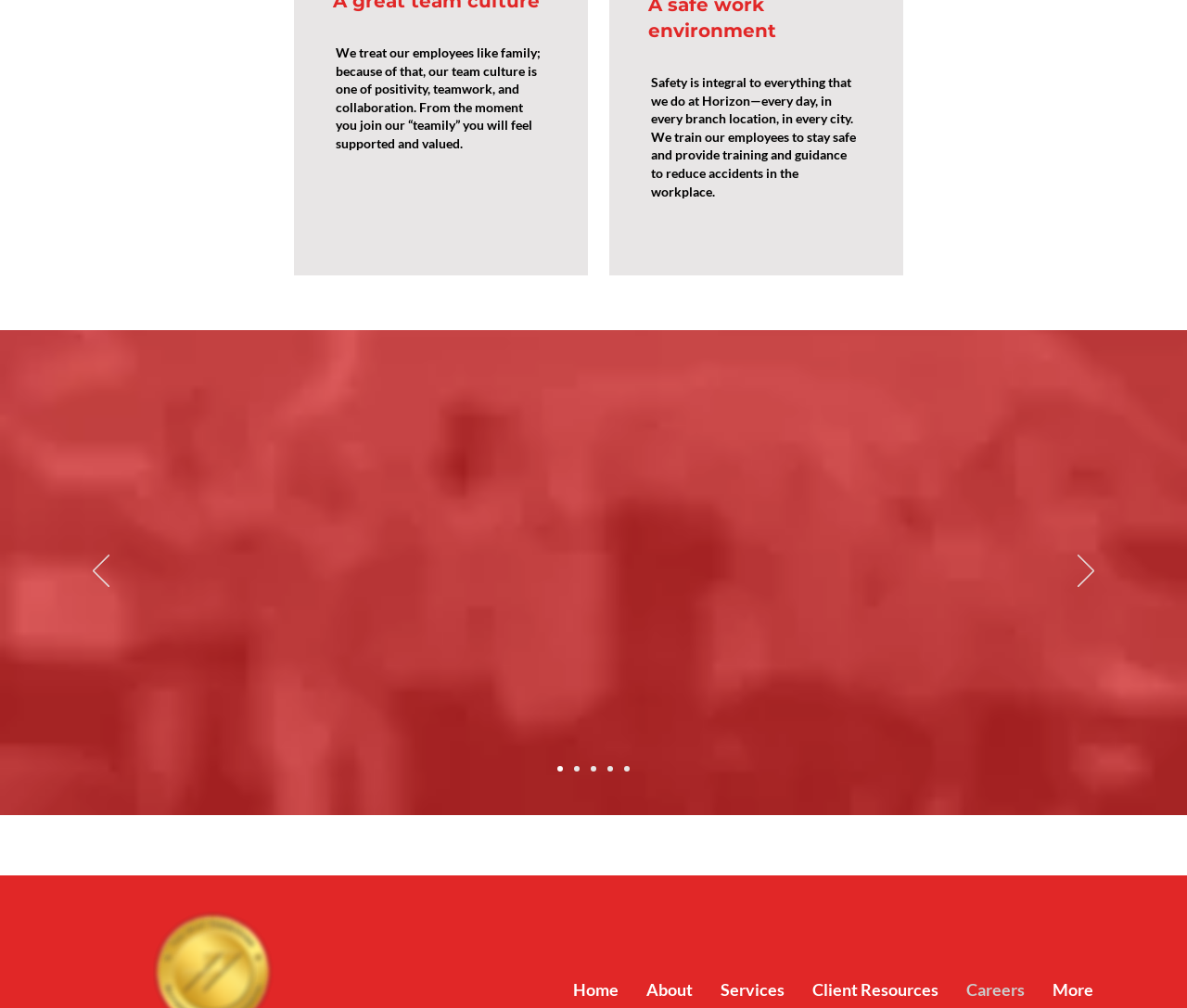Given the element description, predict the bounding box coordinates in the format (top-left x, top-left y, bottom-right x, bottom-right y), using floating point numbers between 0 and 1: Careers

[0.802, 0.964, 0.875, 1.0]